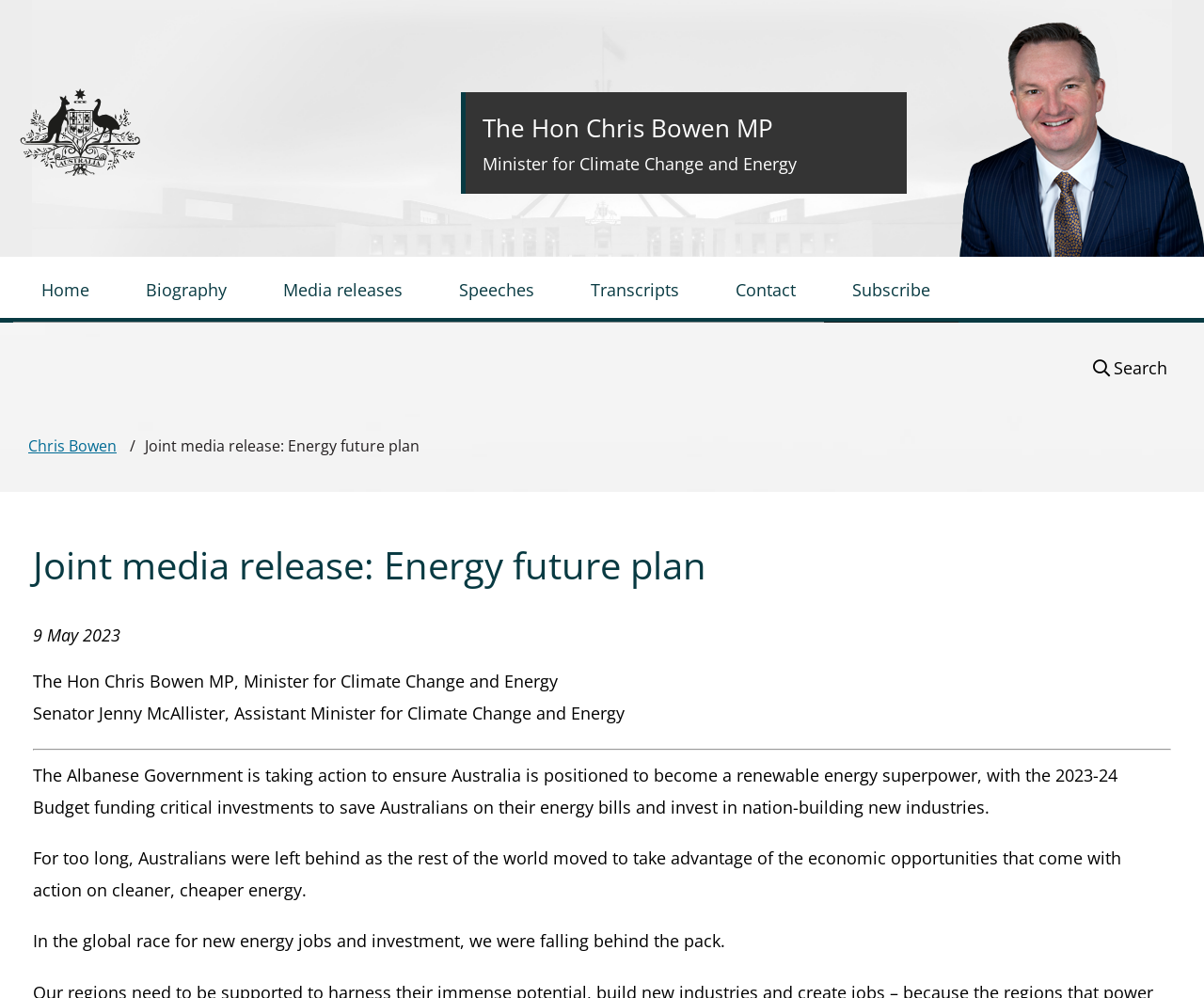Given the element description "Home", identify the bounding box of the corresponding UI element.

[0.011, 0.245, 0.098, 0.306]